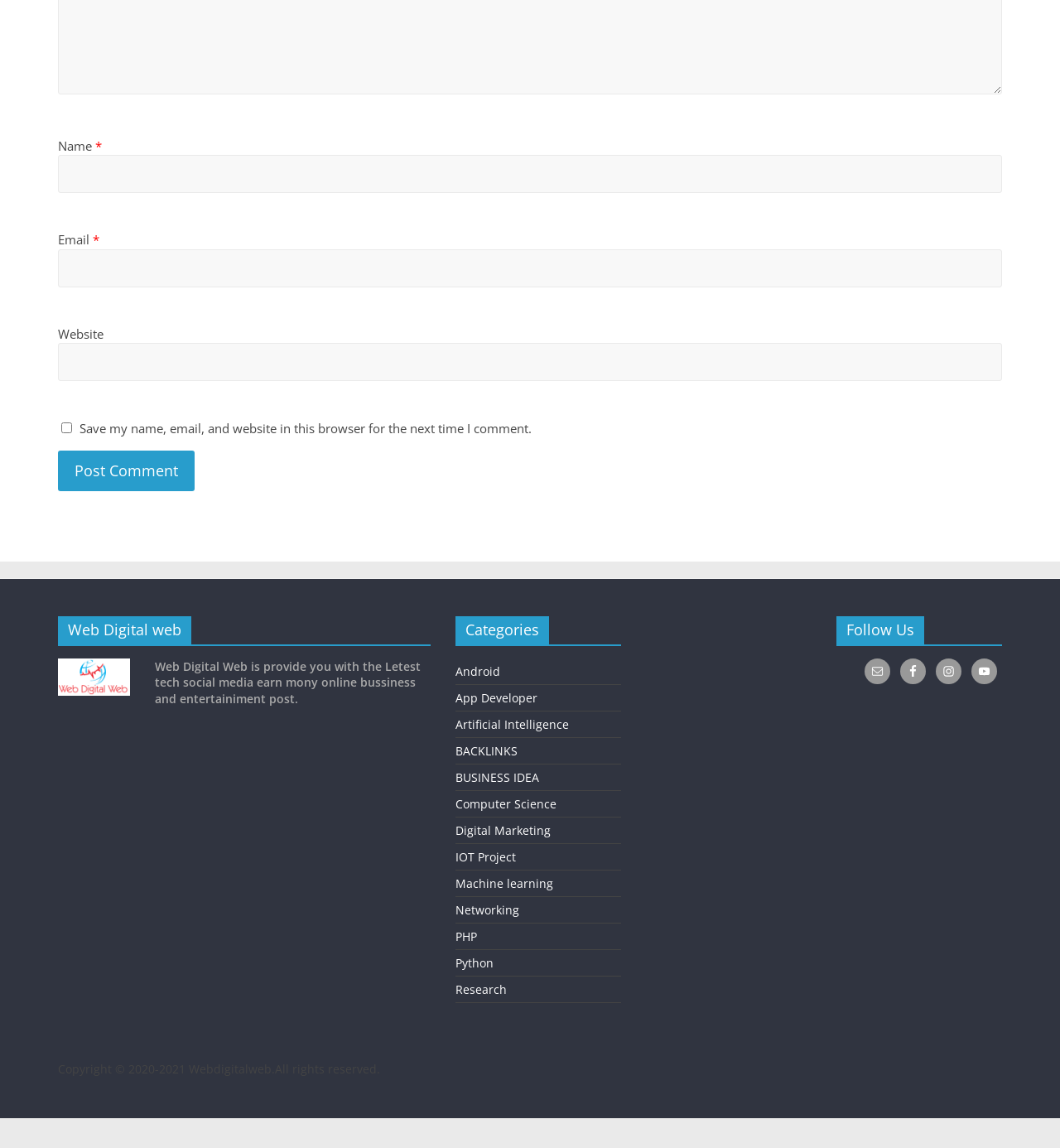Identify the bounding box coordinates of the clickable region required to complete the instruction: "Visit the Android category". The coordinates should be given as four float numbers within the range of 0 and 1, i.e., [left, top, right, bottom].

[0.43, 0.578, 0.472, 0.591]